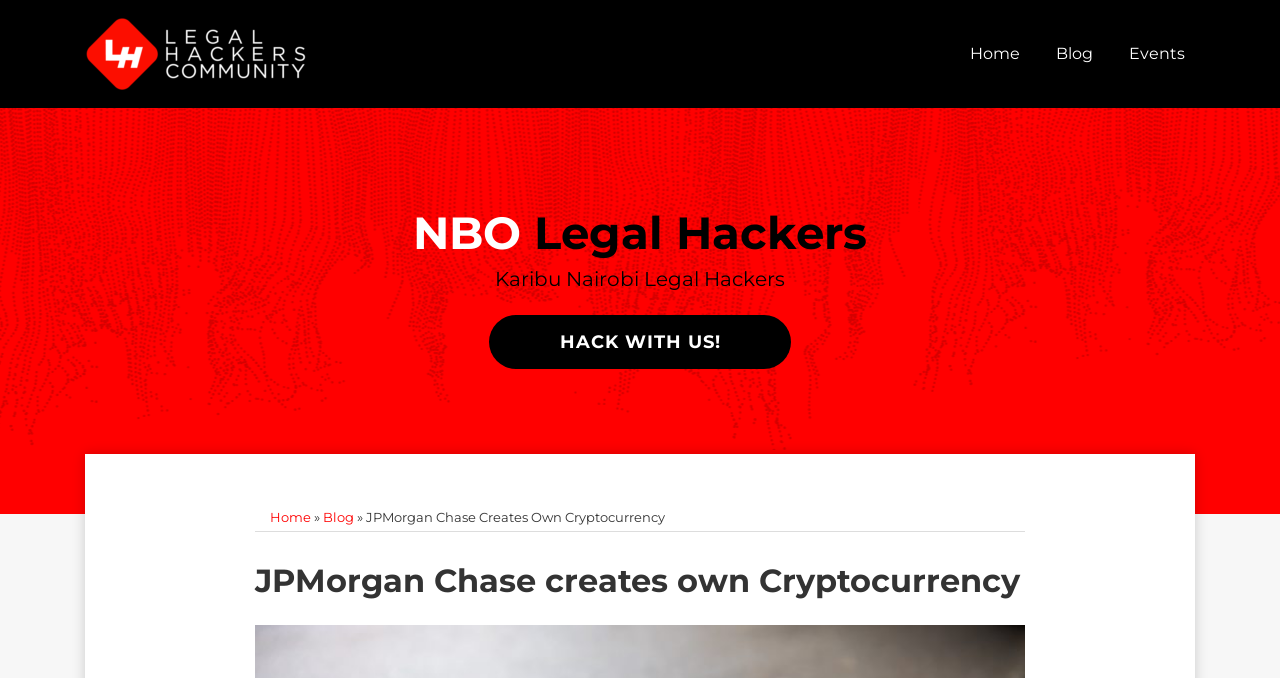Identify the main title of the webpage and generate its text content.

NBO Legal Hackers